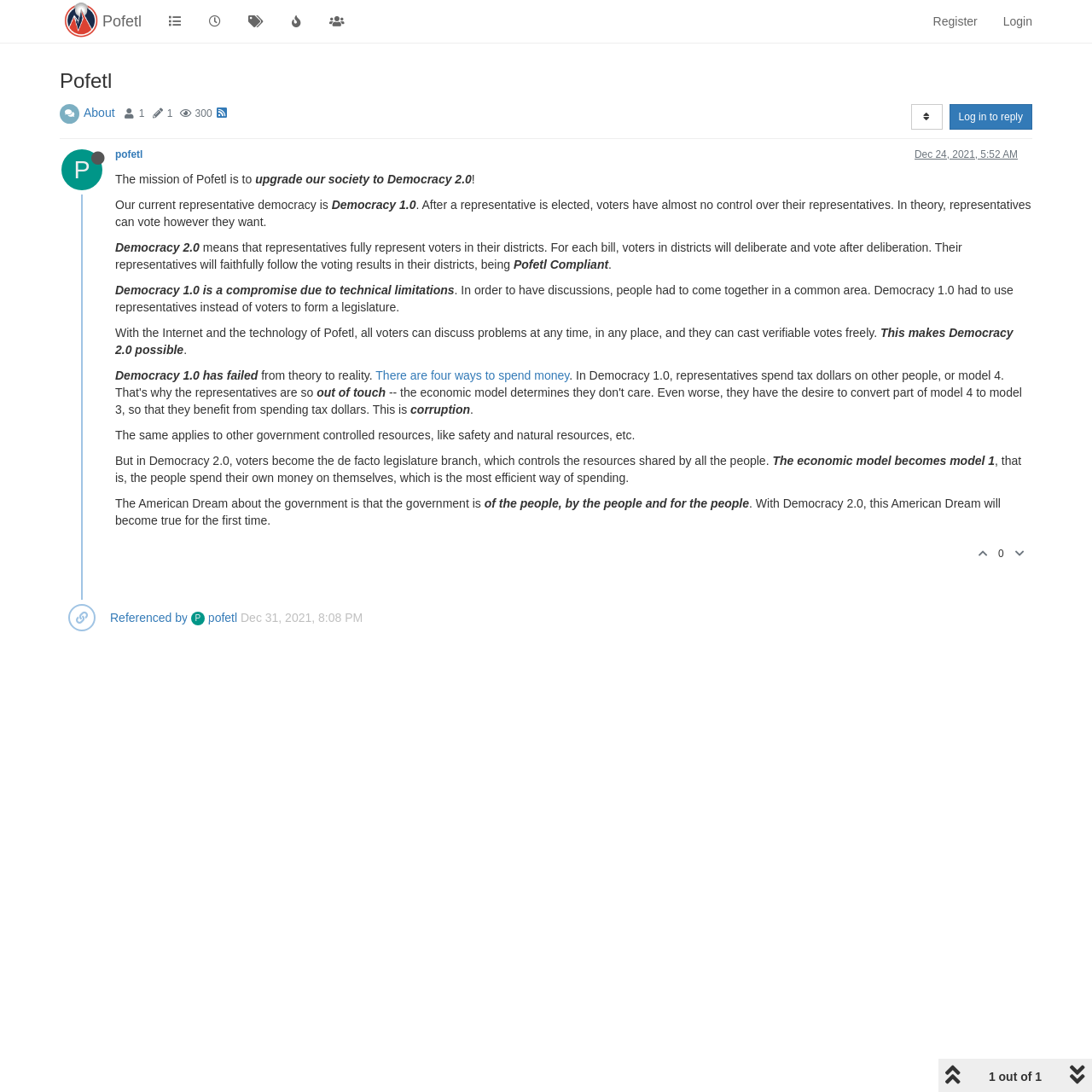Provide a brief response to the question using a single word or phrase: 
What is the American Dream related to the government?

Of the people, by the people, for the people